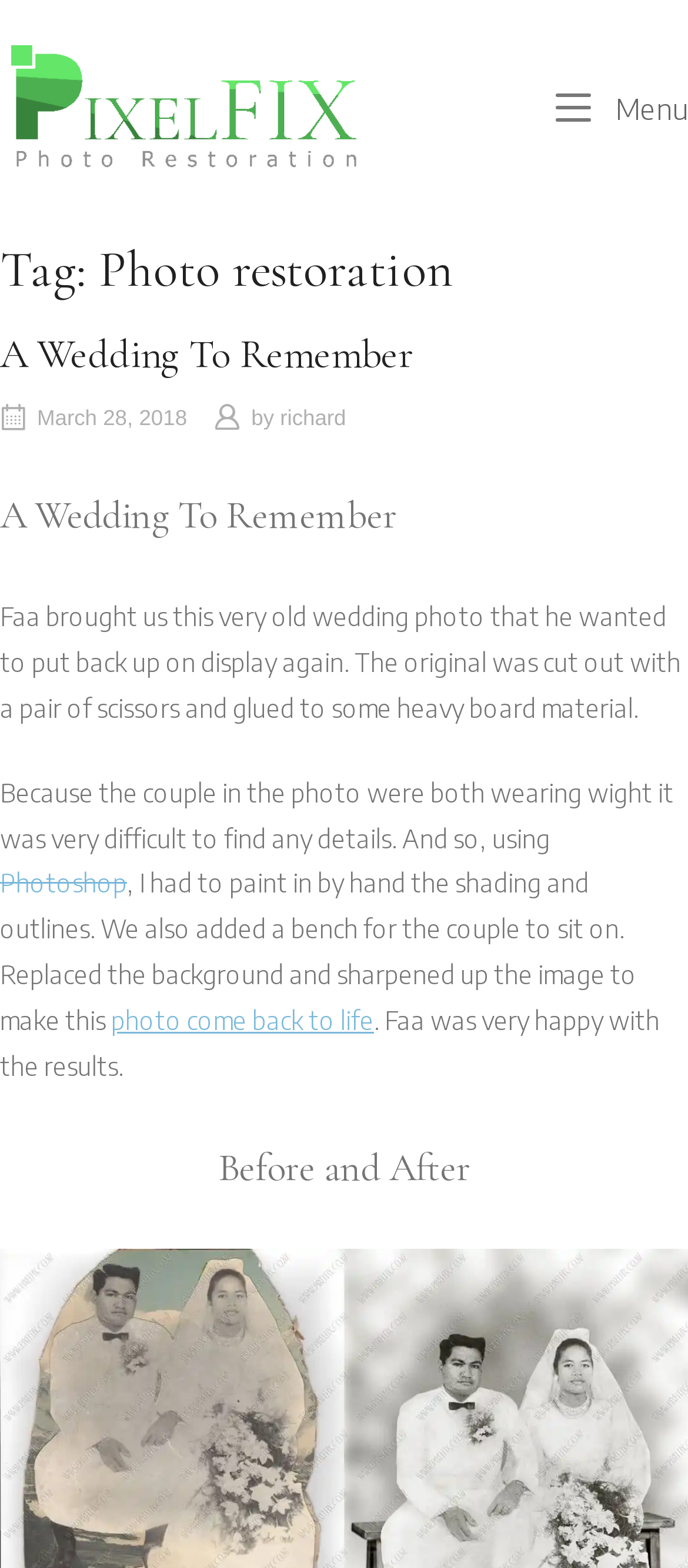Ascertain the bounding box coordinates for the UI element detailed here: "Menu	Menu". The coordinates should be provided as [left, top, right, bottom] with each value being a float between 0 and 1.

[0.808, 0.055, 1.0, 0.084]